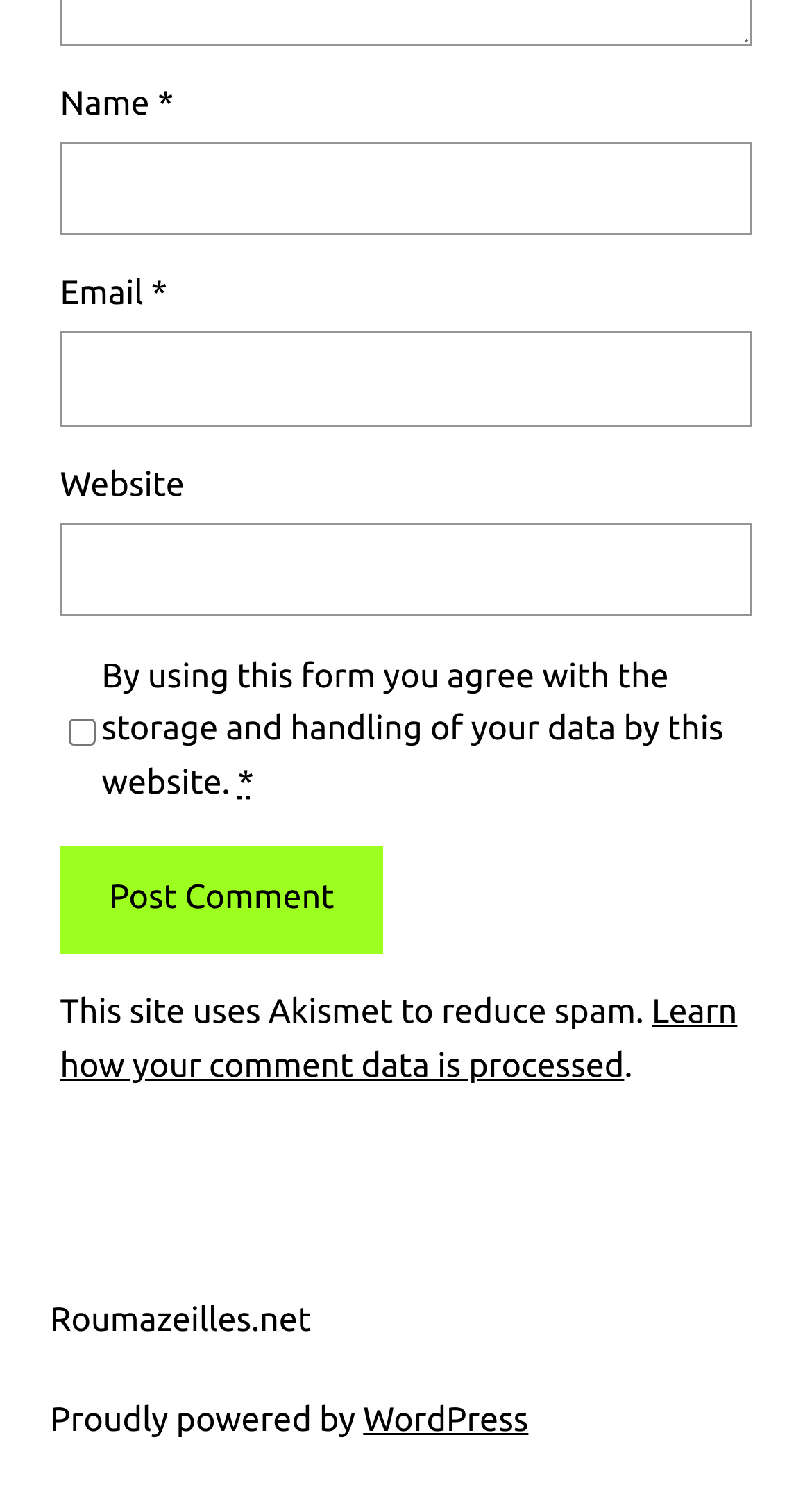Pinpoint the bounding box coordinates of the clickable area necessary to execute the following instruction: "Type your website". The coordinates should be given as four float numbers between 0 and 1, namely [left, top, right, bottom].

[0.074, 0.346, 0.926, 0.409]